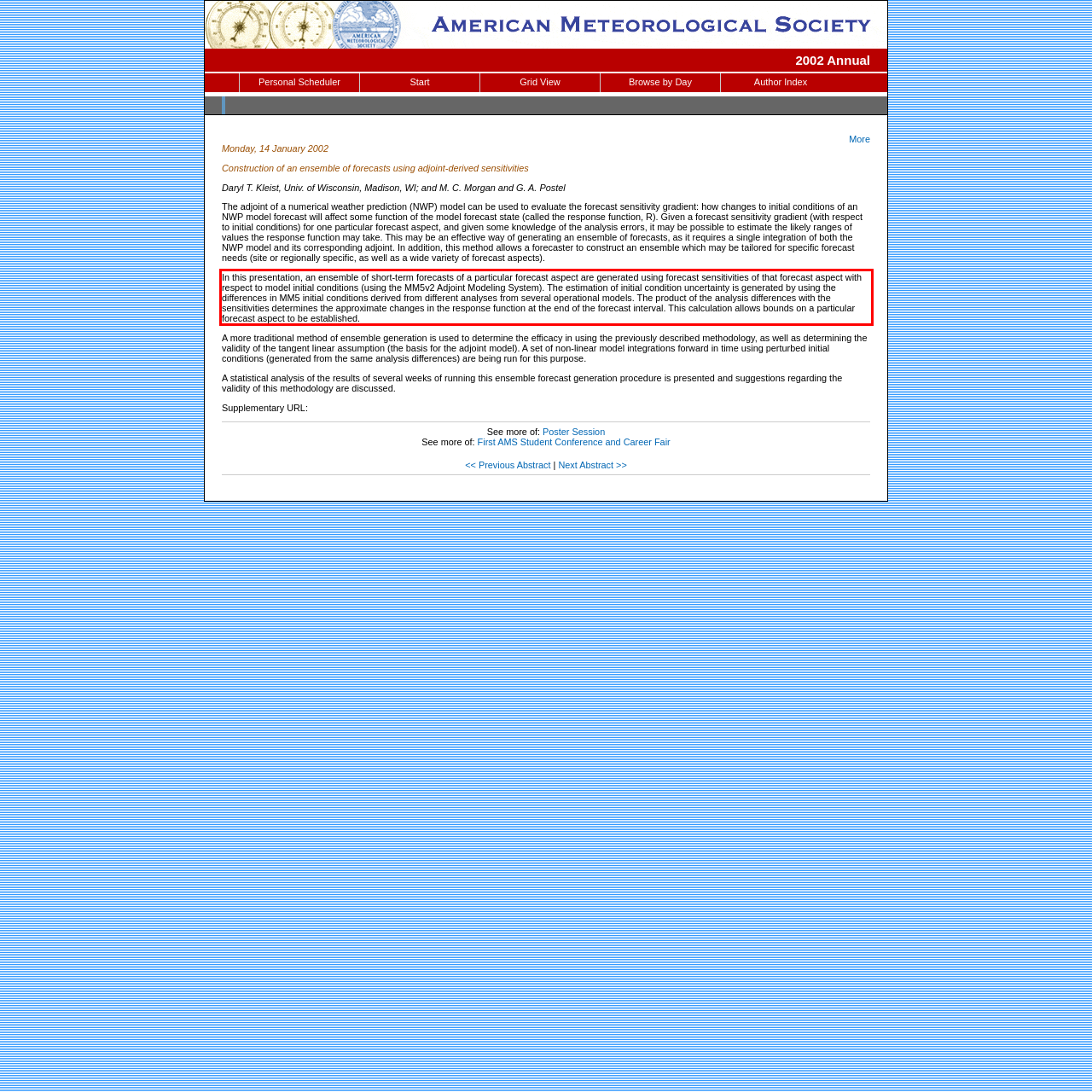Identify the text inside the red bounding box in the provided webpage screenshot and transcribe it.

In this presentation, an ensemble of short-term forecasts of a particular forecast aspect are generated using forecast sensitivities of that forecast aspect with respect to model initial conditions (using the MM5v2 Adjoint Modeling System). The estimation of initial condition uncertainty is generated by using the differences in MM5 initial conditions derived from different analyses from several operational models. The product of the analysis differences with the sensitivities determines the approximate changes in the response function at the end of the forecast interval. This calculation allows bounds on a particular forecast aspect to be established.